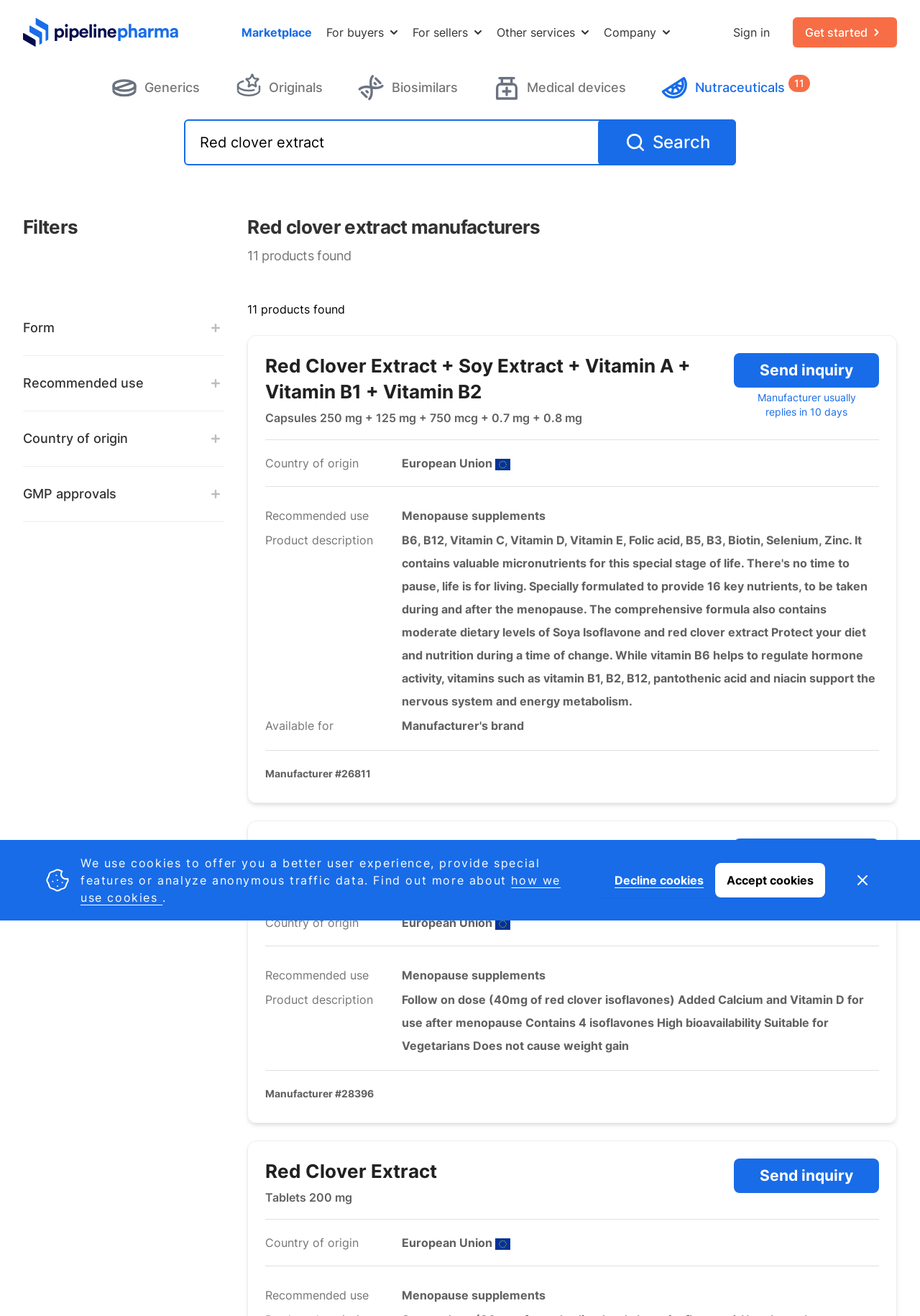What type of products are listed on this webpage?
Refer to the image and provide a one-word or short phrase answer.

Red clover extract products